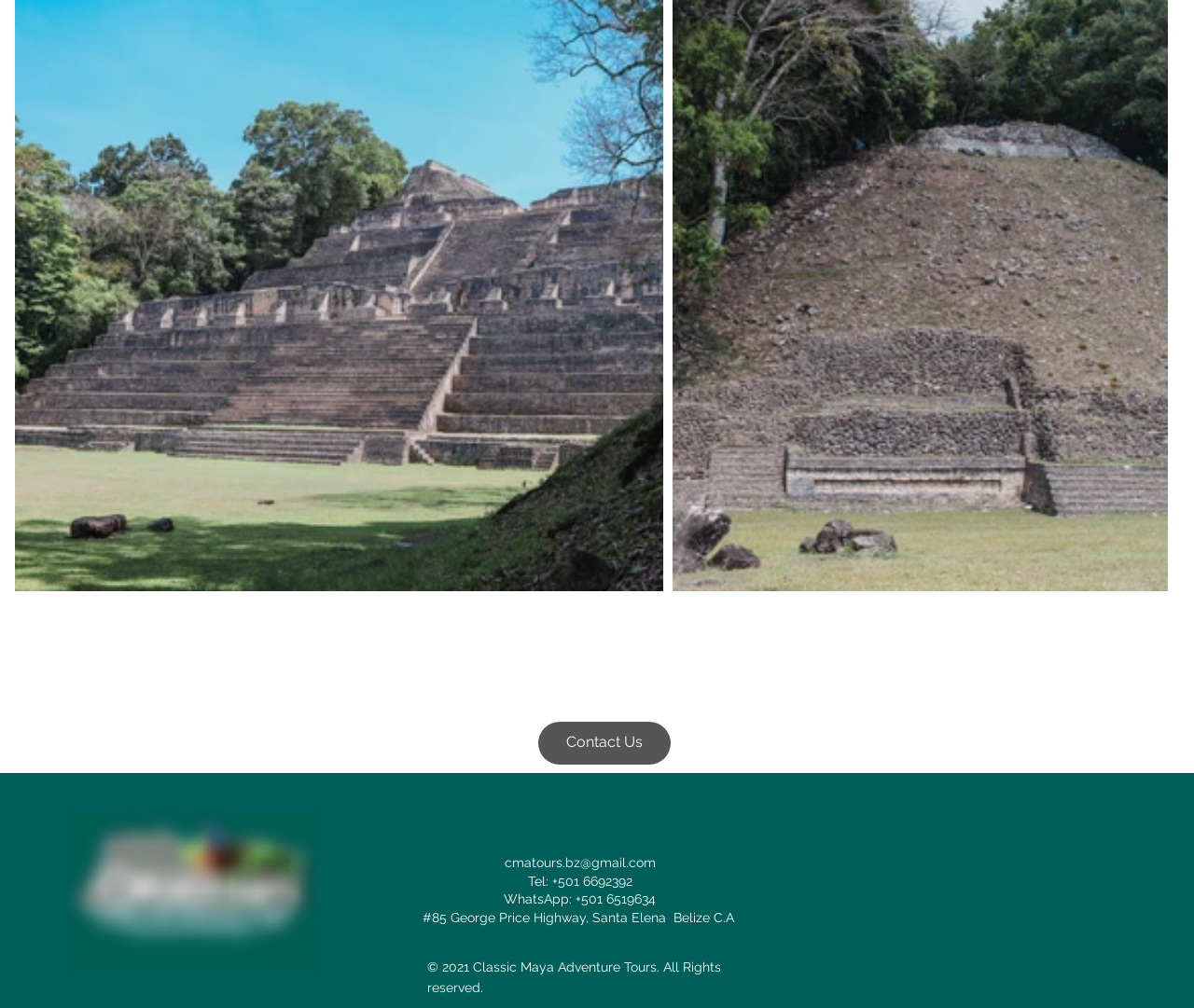Please specify the bounding box coordinates in the format (top-left x, top-left y, bottom-right x, bottom-right y), with all values as floating point numbers between 0 and 1. Identify the bounding box of the UI element described by: cmatours.bz@gmail.com

[0.423, 0.849, 0.549, 0.863]